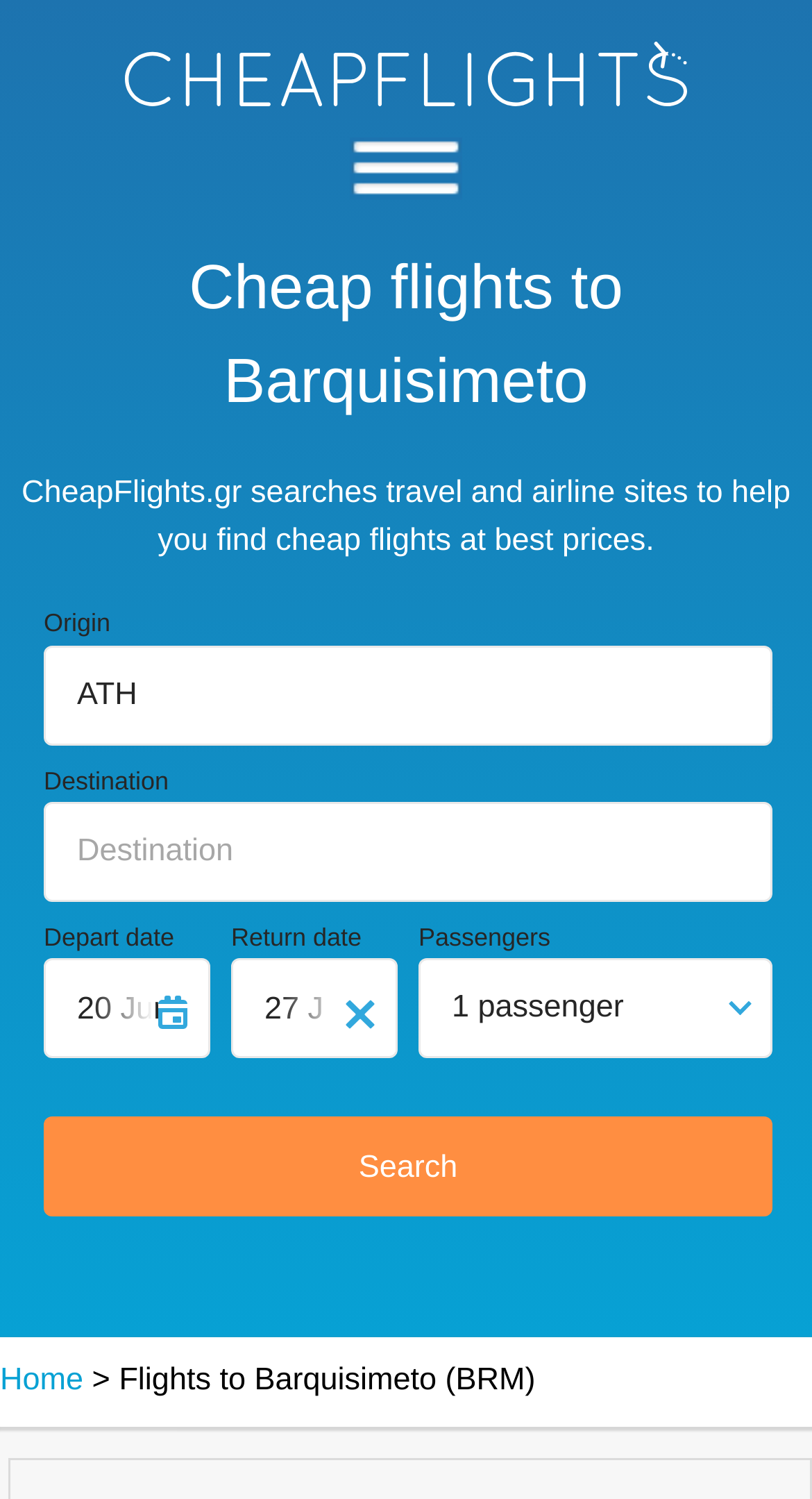Using the elements shown in the image, answer the question comprehensively: How many passengers can be selected?

The number of passengers can be selected as 1 or more because the textbox for 'Passengers' has a dropdown list, as indicated by the image icon next to it, which suggests that multiple options can be selected.